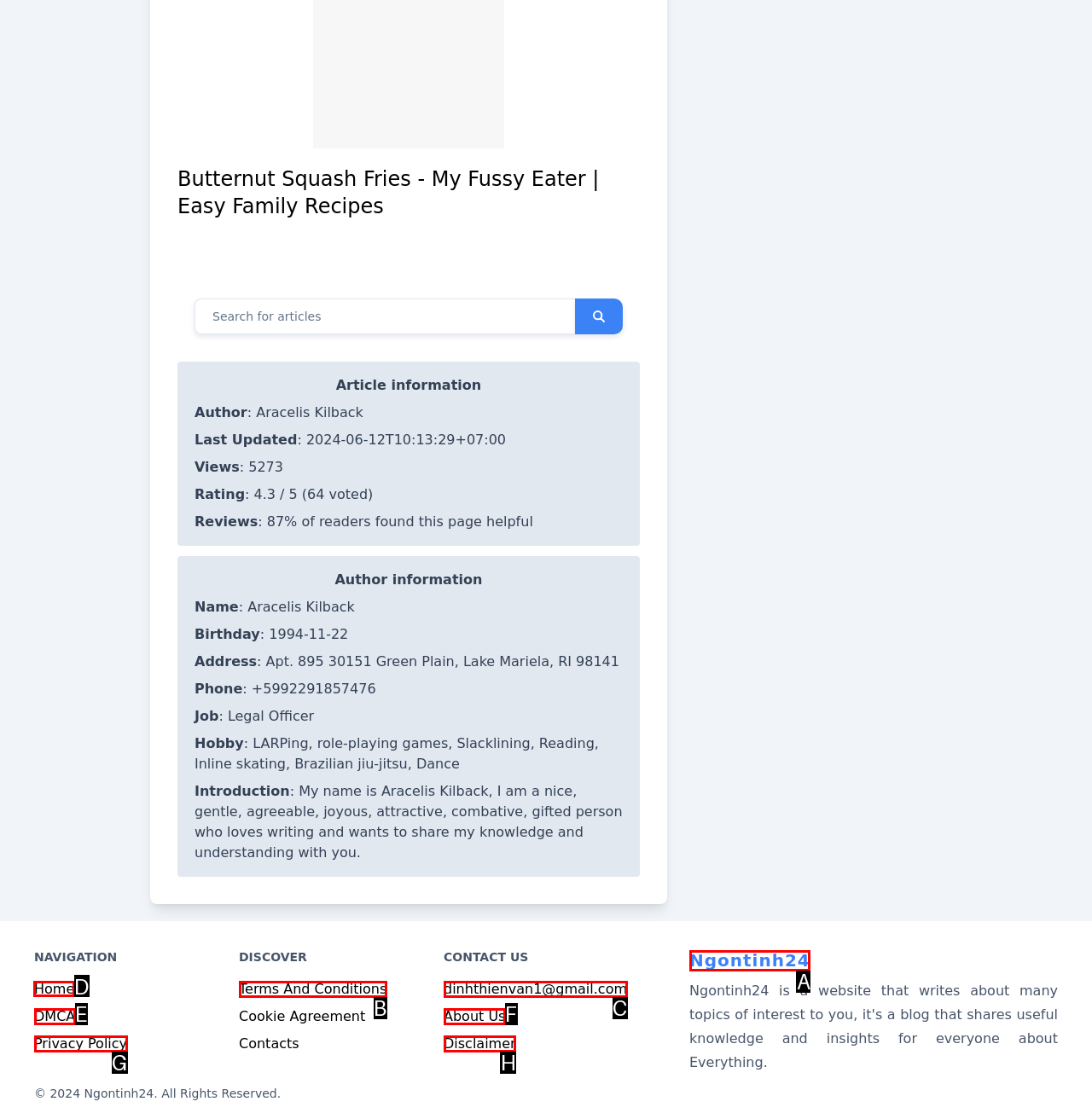Choose the letter of the option that needs to be clicked to perform the task: Go to home page. Answer with the letter.

D